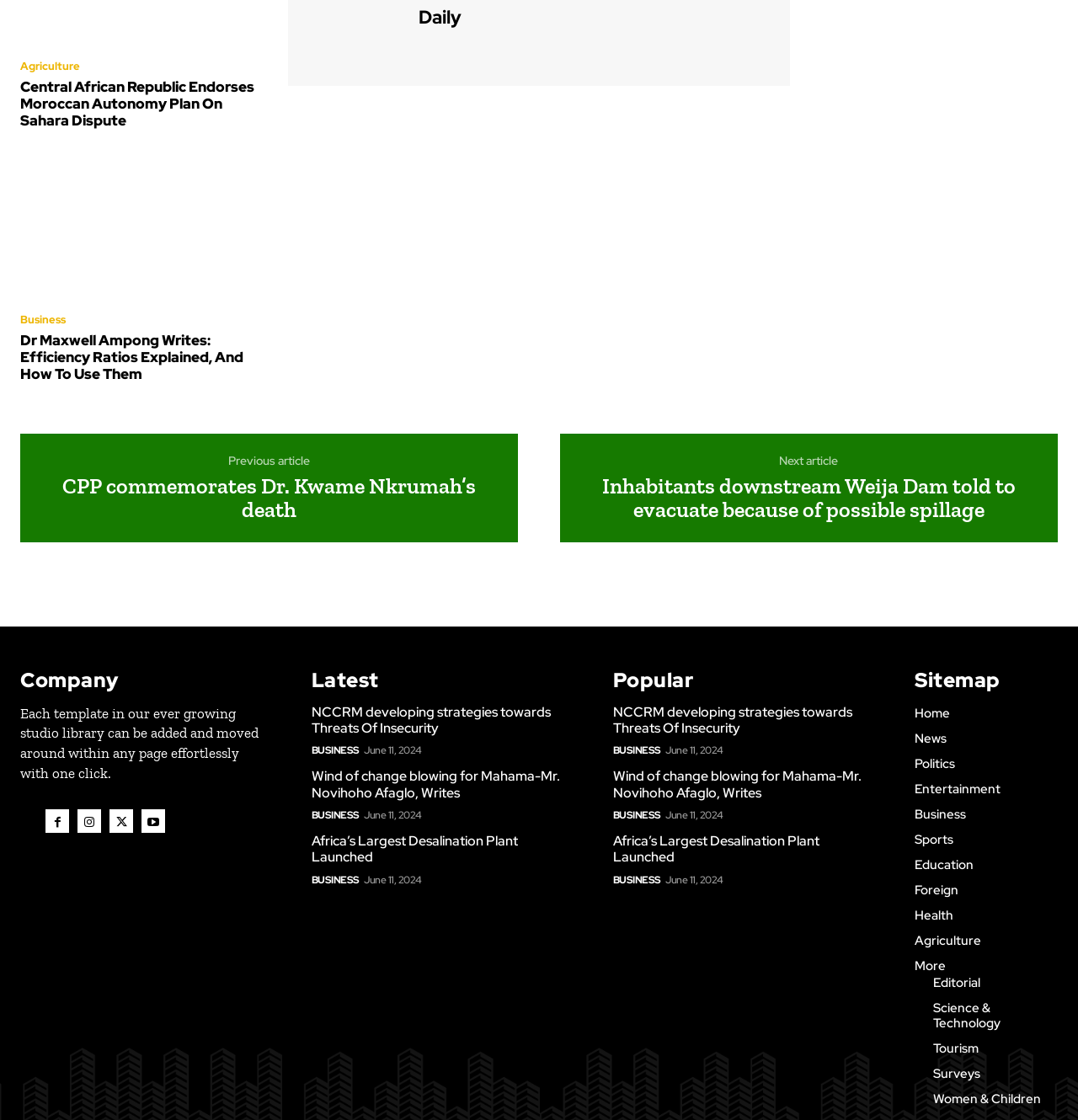Answer briefly with one word or phrase:
What is the category of the article 'Africa’s Largest Desalination Plant Launched'?

Business